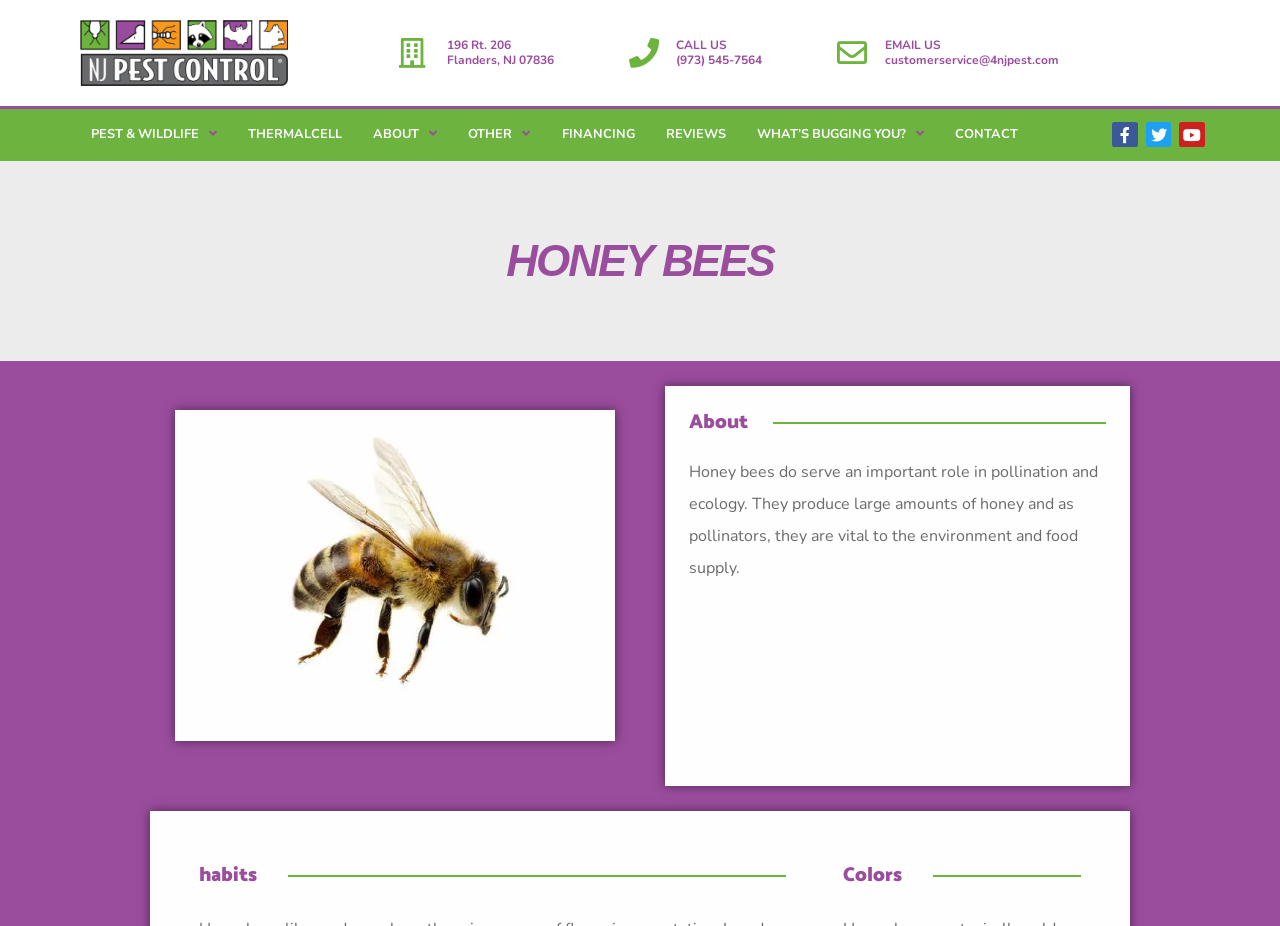Please provide a detailed answer to the question below based on the screenshot: 
What is the phone number to call for pest control?

I found the phone number by looking at the top navigation bar, where there are links to contact information. The phone number is listed as 'CALL US (973) 545-7564'.